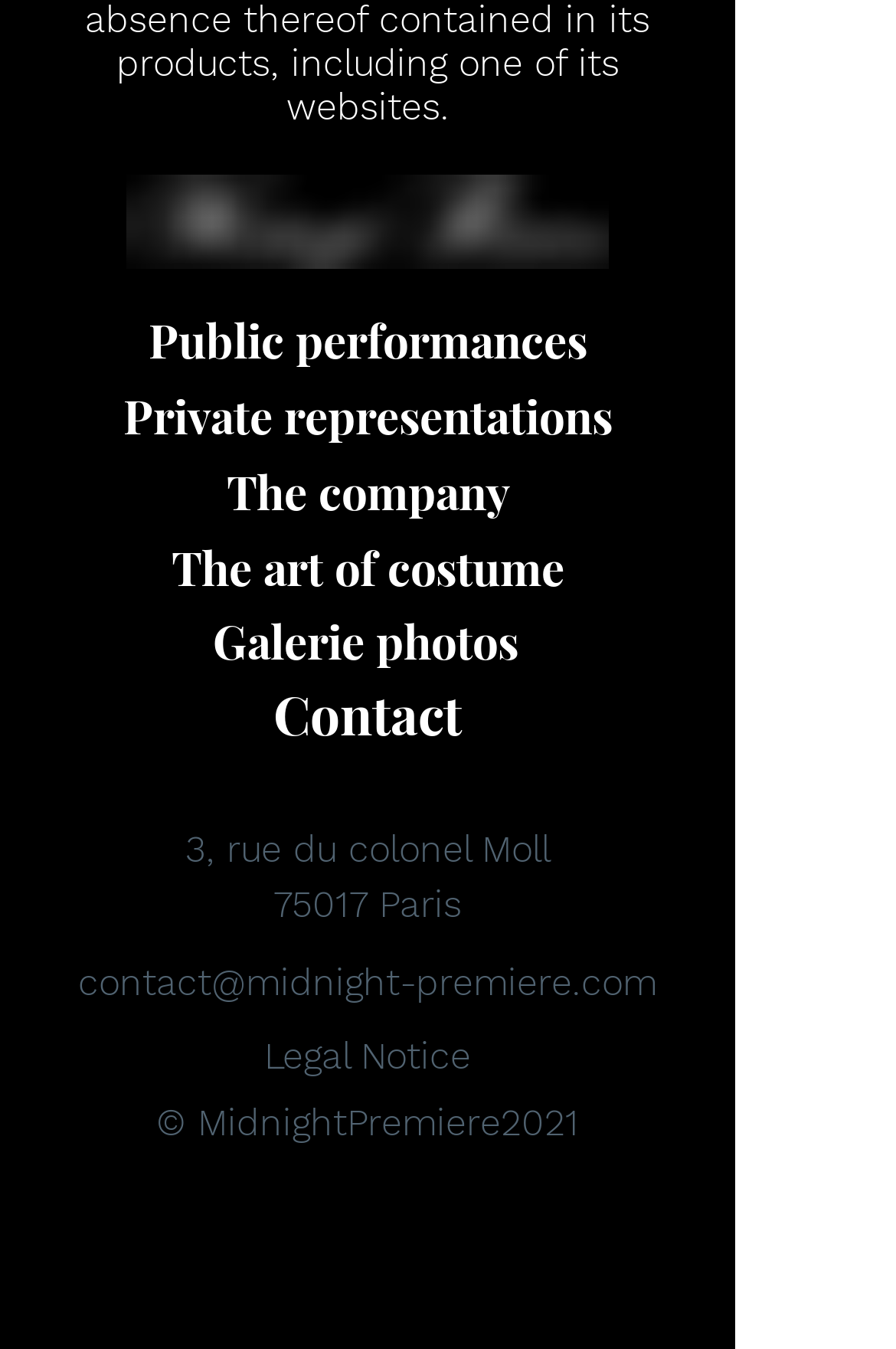Find the bounding box coordinates of the element I should click to carry out the following instruction: "Visit the company page".

[0.253, 0.346, 0.568, 0.387]